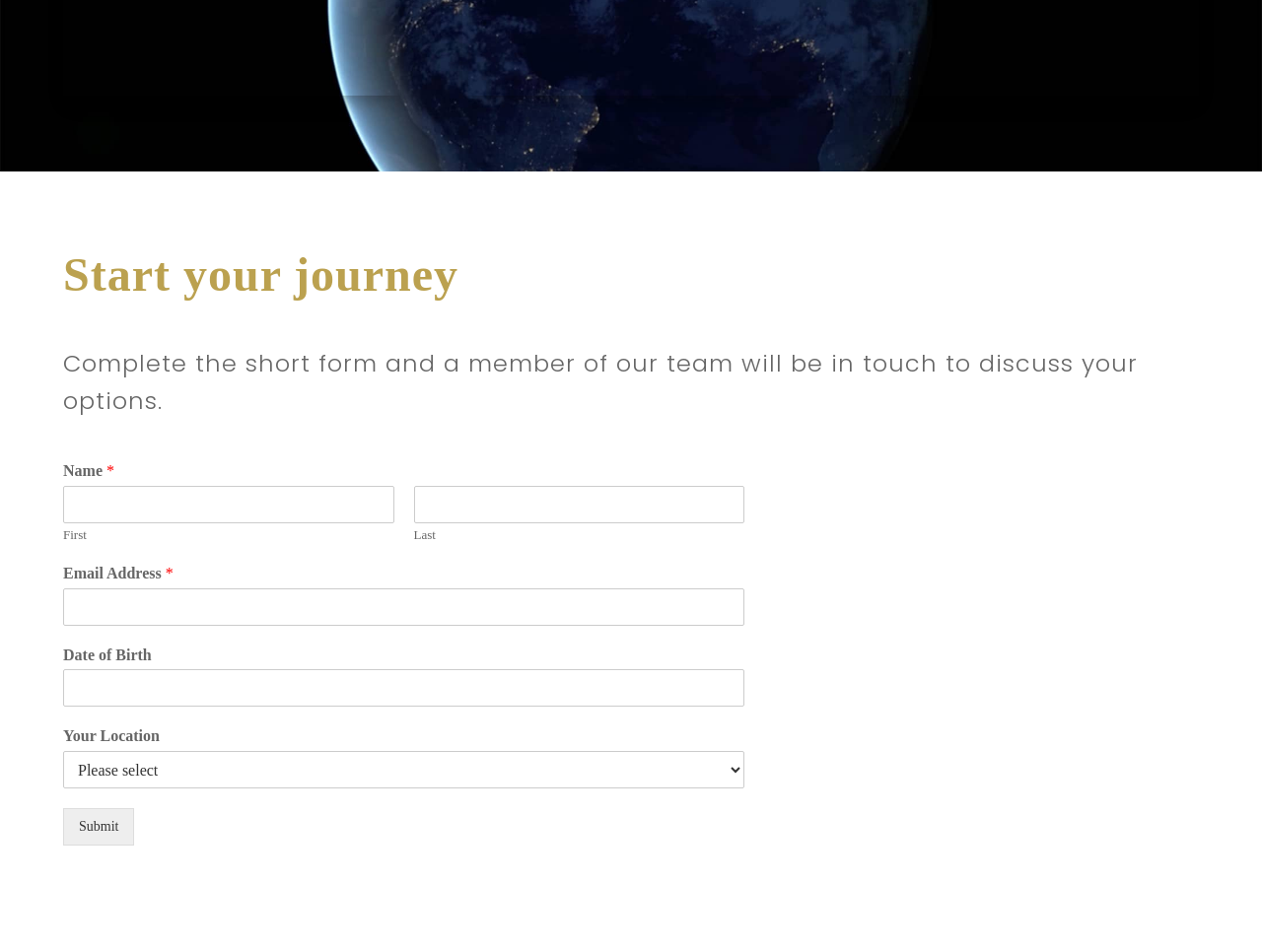Find and provide the bounding box coordinates for the UI element described with: "parent_node: Last name="wpforms[fields][1][last]"".

[0.328, 0.51, 0.59, 0.55]